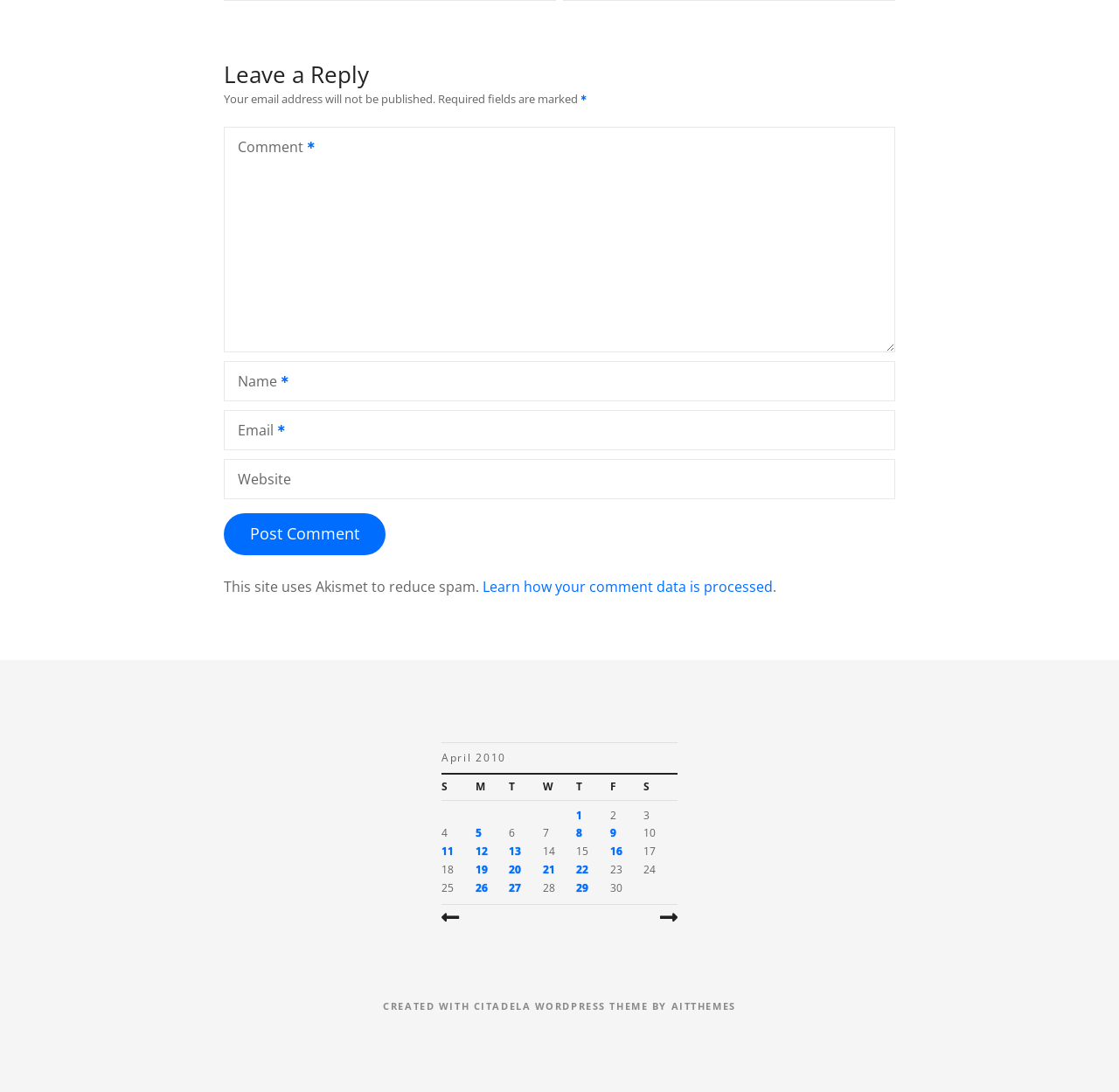Answer the question using only one word or a concise phrase: What is the purpose of the 'Post Comment' button?

To submit a comment